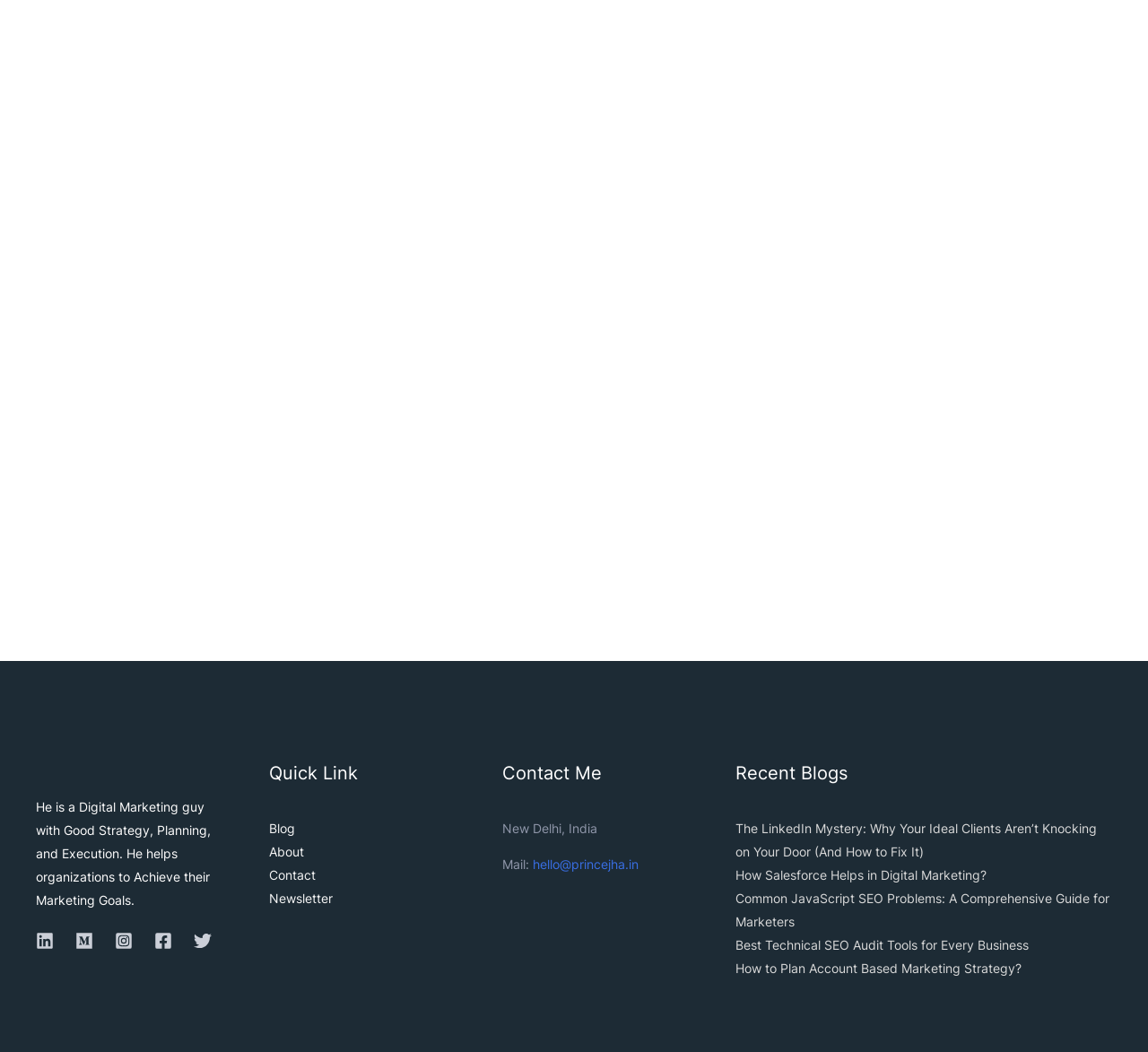Determine the bounding box coordinates of the element's region needed to click to follow the instruction: "Read recent blog post". Provide these coordinates as four float numbers between 0 and 1, formatted as [left, top, right, bottom].

[0.641, 0.78, 0.955, 0.817]